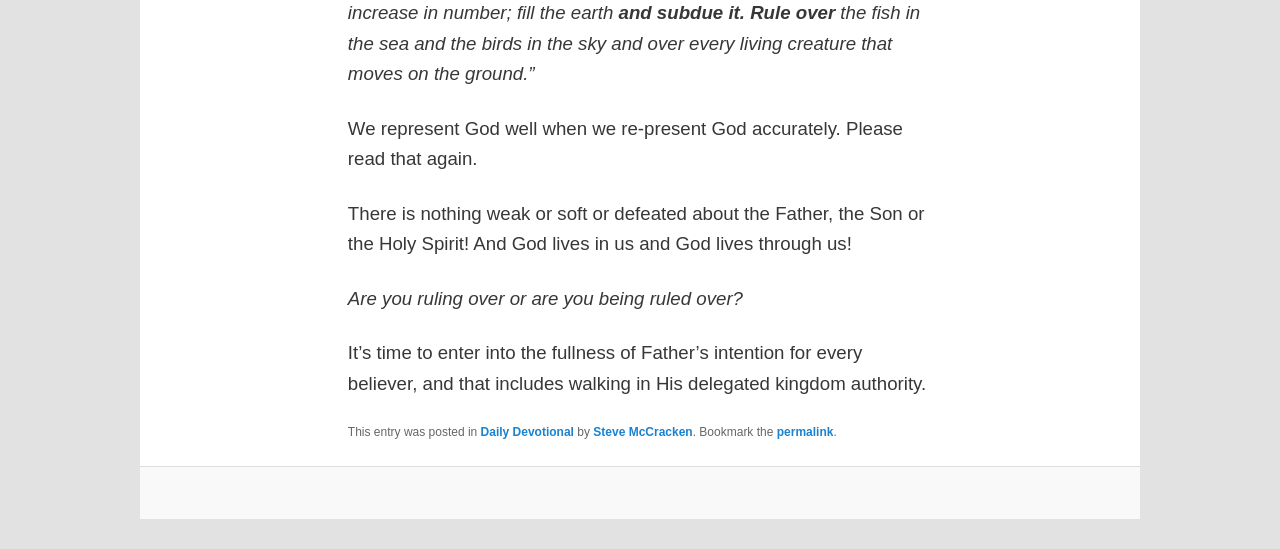Provide the bounding box coordinates of the UI element this sentence describes: "Steve McCracken".

[0.464, 0.775, 0.541, 0.8]